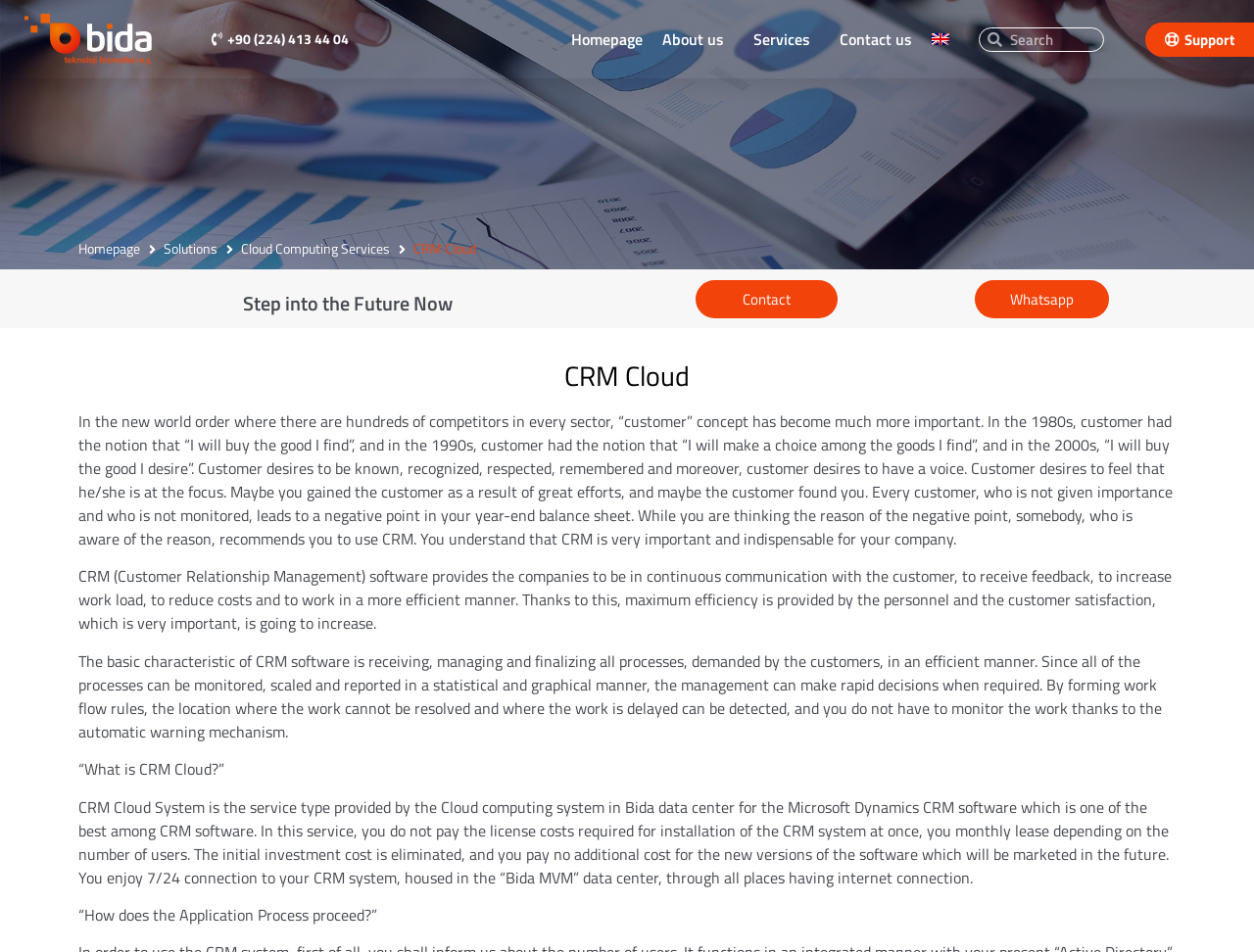Identify the bounding box coordinates for the region of the element that should be clicked to carry out the instruction: "Click the 'About us' link". The bounding box coordinates should be four float numbers between 0 and 1, i.e., [left, top, right, bottom].

[0.52, 0.019, 0.593, 0.064]